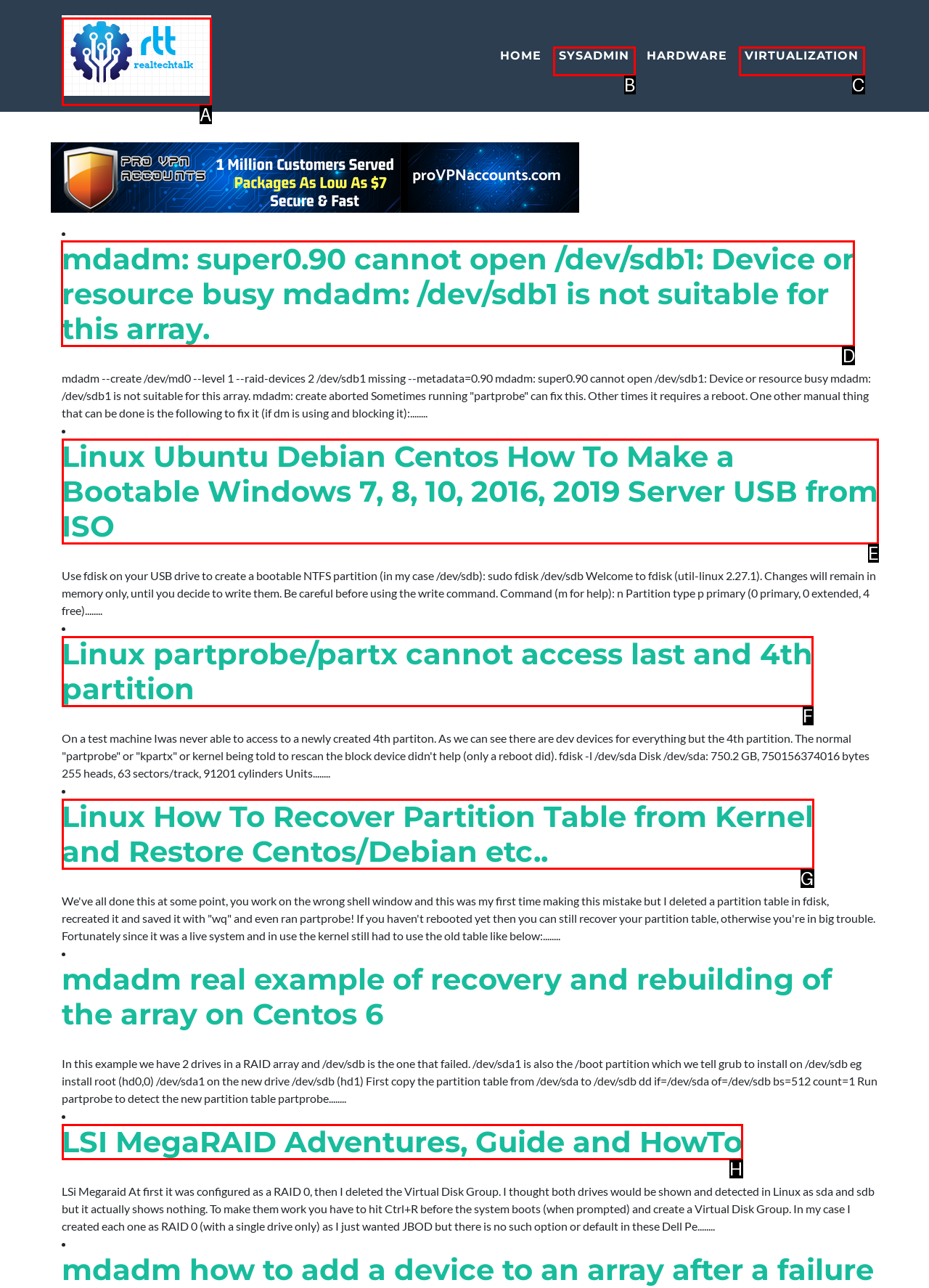Select the correct UI element to complete the task: Click on the link 'mdadm: super0.90 cannot open /dev/sdb1: Device or resource busy mdadm: /dev/sdb1 is not suitable for this array.'
Please provide the letter of the chosen option.

D